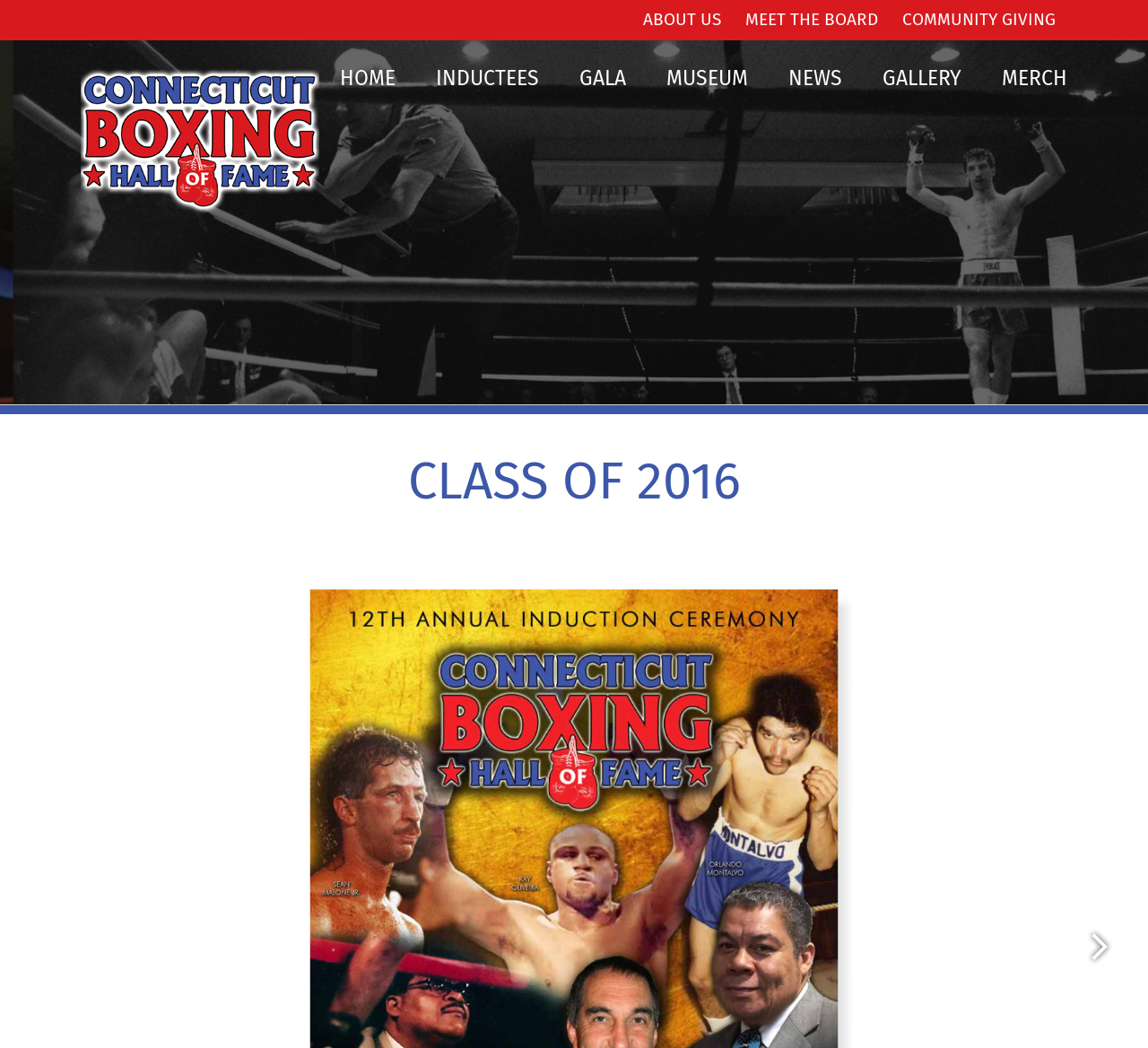Is there a next page?
Using the image, provide a concise answer in one word or a short phrase.

Yes